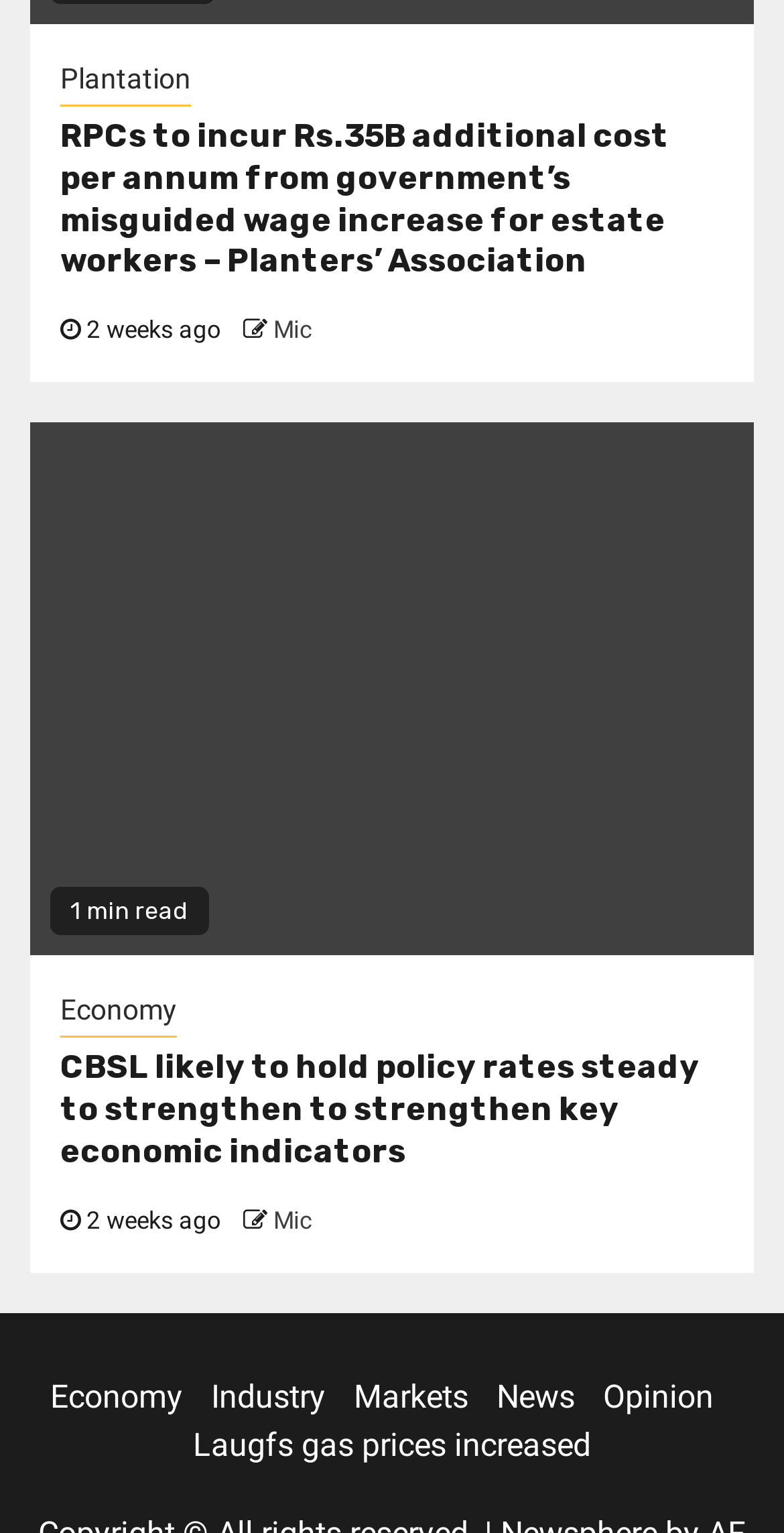Please identify the bounding box coordinates of the element that needs to be clicked to perform the following instruction: "Click on the link to read about RPCs incurring additional cost".

[0.077, 0.076, 0.923, 0.185]